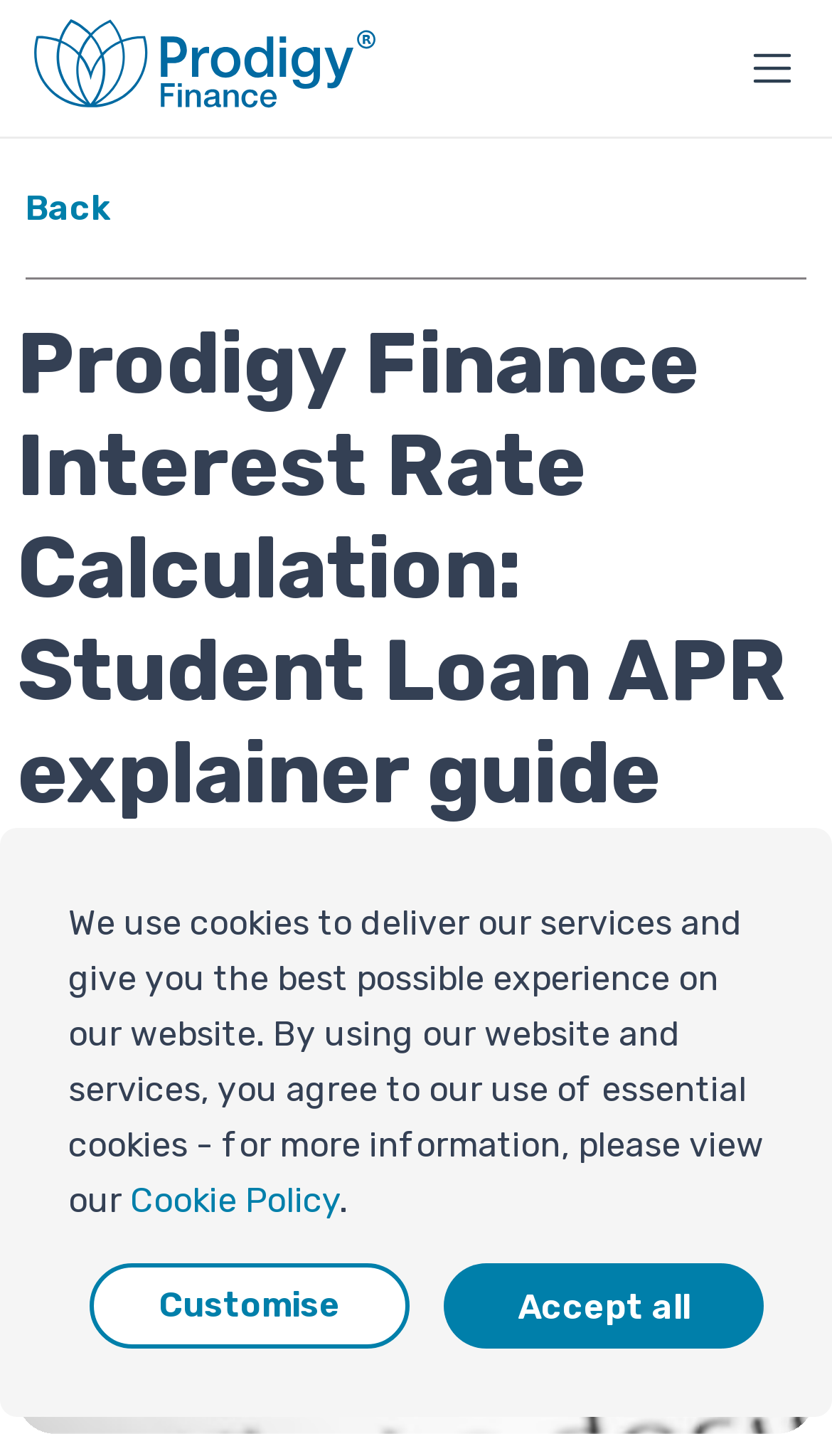What is the date of publication of the article?
Please respond to the question with a detailed and informative answer.

The date of publication of the article is indicated by the text 'May, 10 2024' located below the author's image, which suggests that the article was published on May 10, 2024.